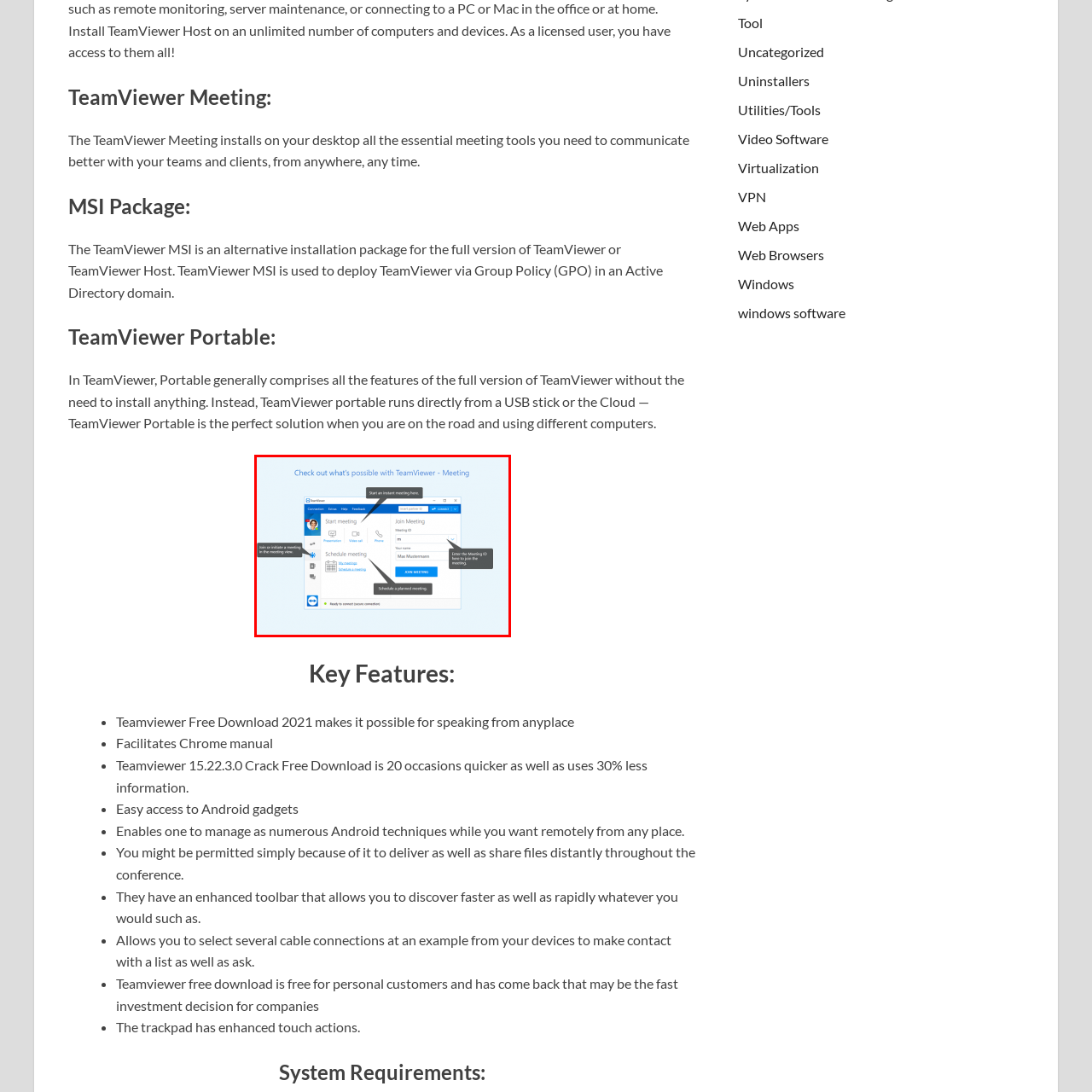What is the design goal of the interface?
Examine the image within the red bounding box and give a comprehensive response.

The interface is designed to ensure accessibility and convenience for teams and clients alike, providing a user-friendly interface for effective virtual communications.